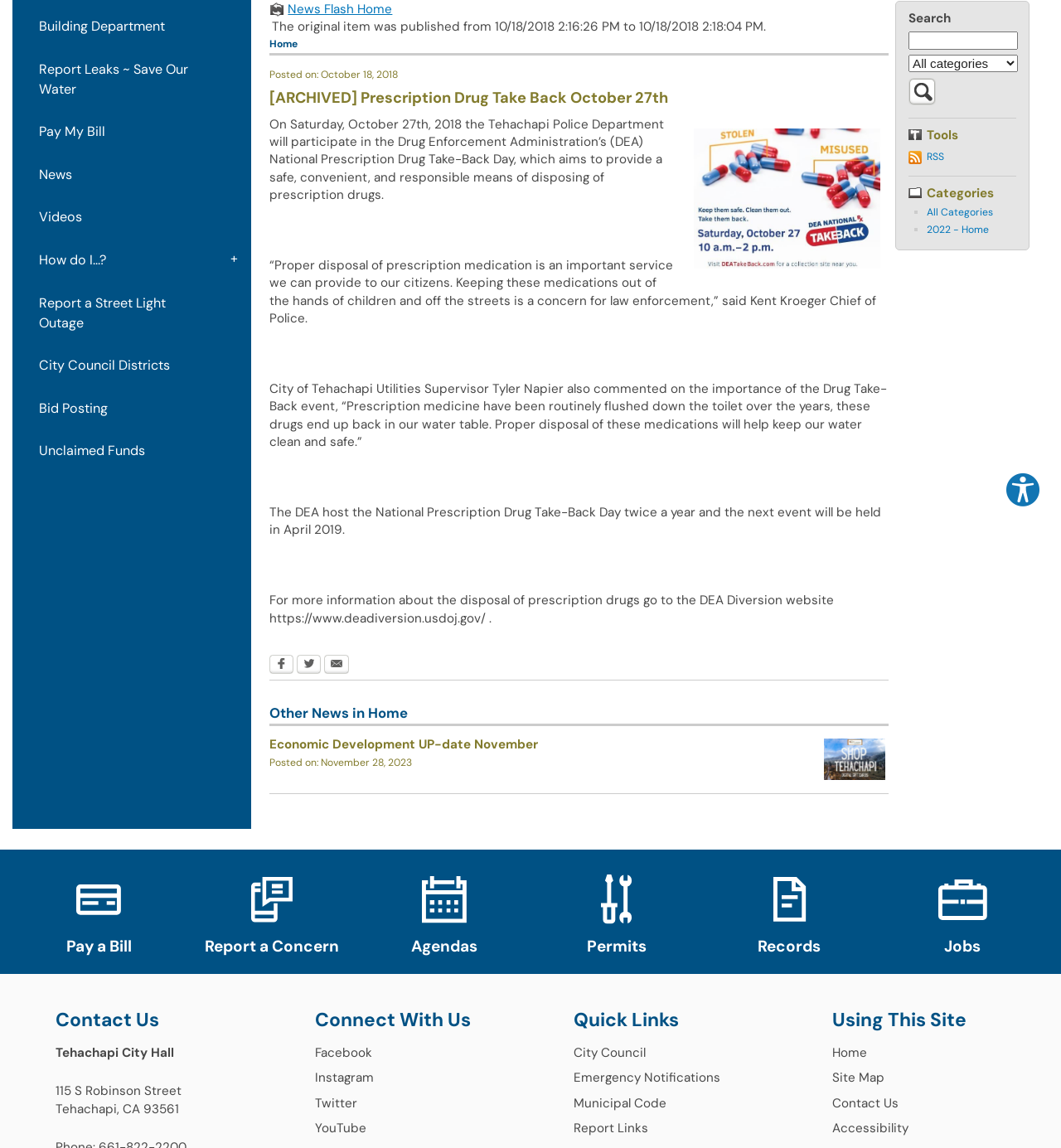Extract the bounding box for the UI element that matches this description: "Explore your accessibility options".

[0.947, 0.411, 0.981, 0.443]